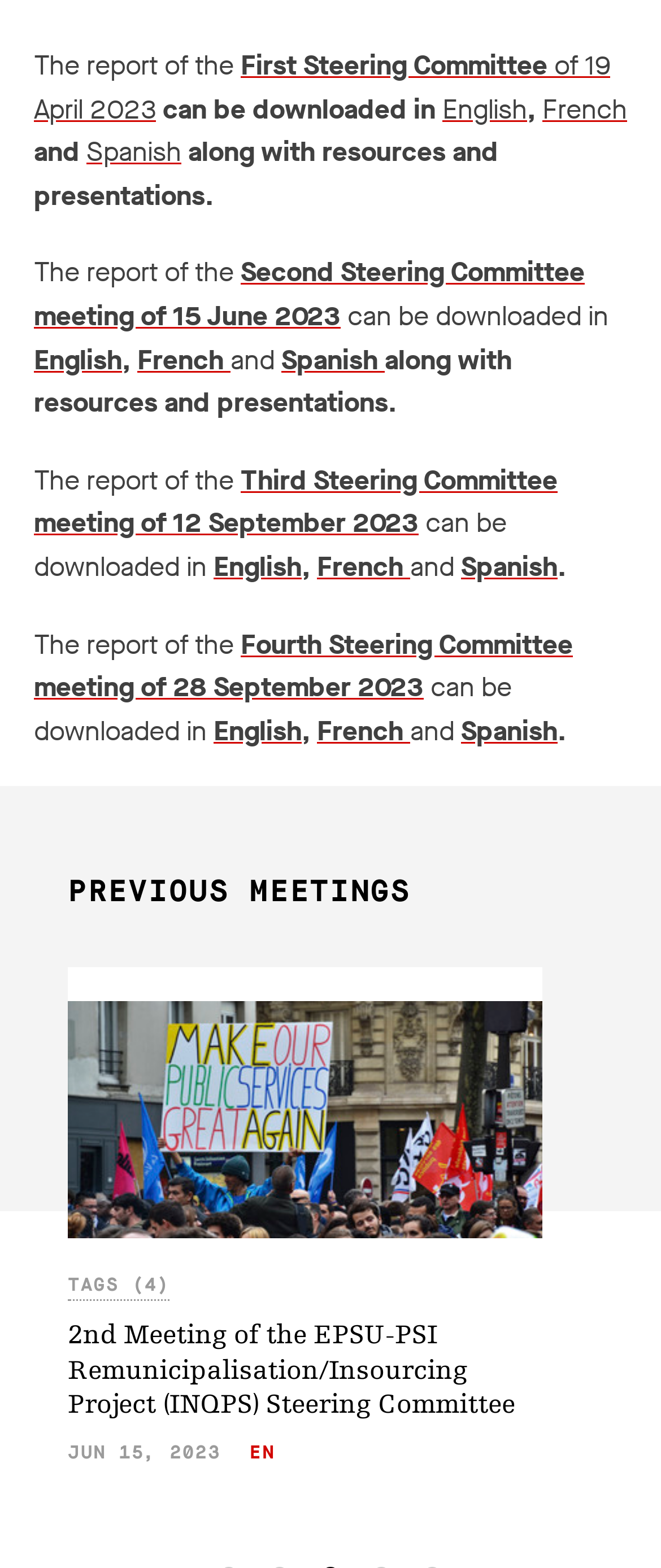Could you determine the bounding box coordinates of the clickable element to complete the instruction: "view the report in English"? Provide the coordinates as four float numbers between 0 and 1, i.e., [left, top, right, bottom].

[0.669, 0.058, 0.797, 0.081]